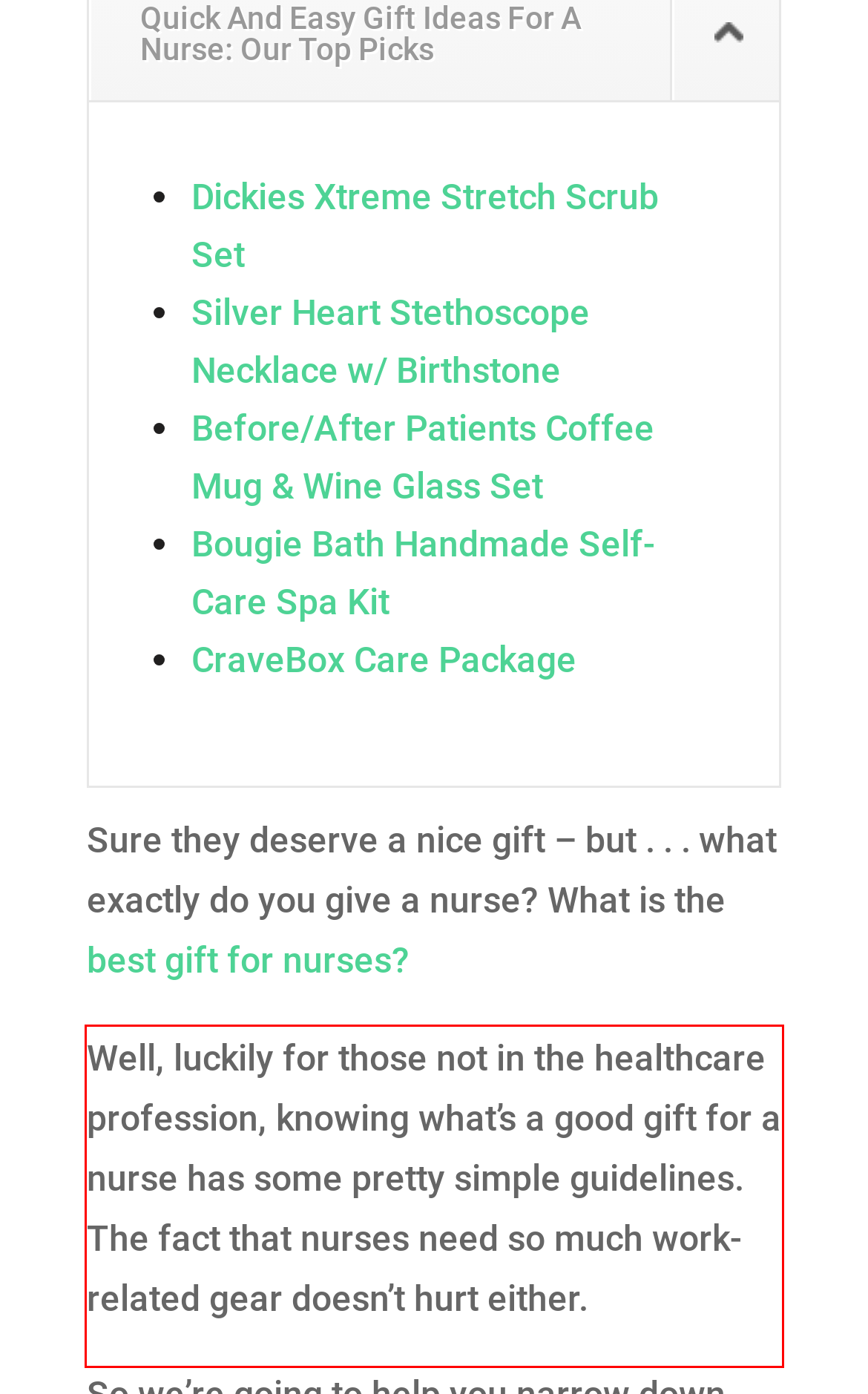Examine the screenshot of the webpage, locate the red bounding box, and perform OCR to extract the text contained within it.

Well, luckily for those not in the healthcare profession, knowing what’s a good gift for a nurse has some pretty simple guidelines. The fact that nurses need so much work-related gear doesn’t hurt either.